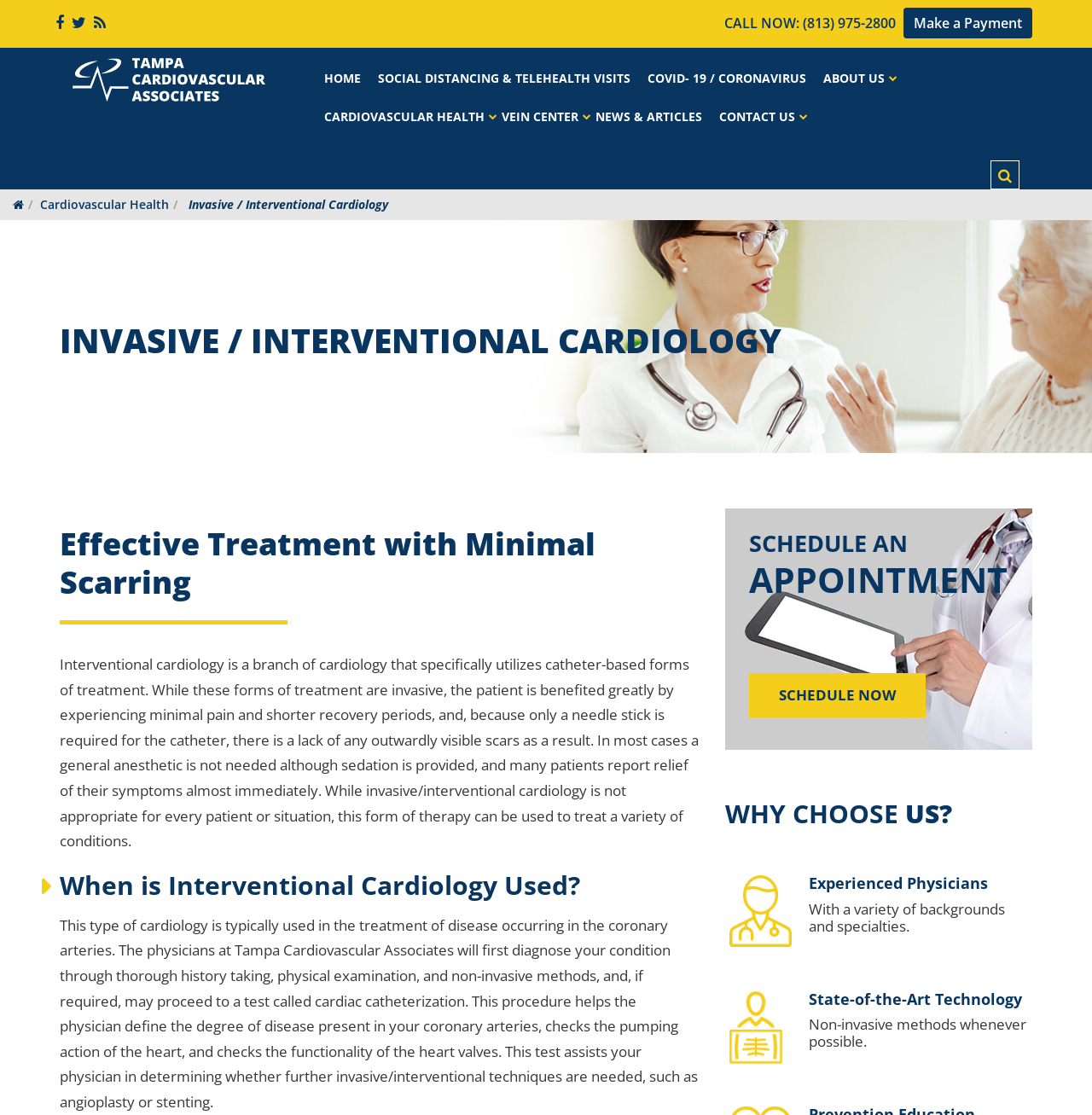What is the name of the medical condition treated by the physicians at Tampa Cardiovascular Associates?
Refer to the image and give a detailed response to the question.

I found this information by reading the paragraph under the 'When is Interventional Cardiology Used?' heading. It states that the physicians at Tampa Cardiovascular Associates treat disease occurring in the coronary arteries.